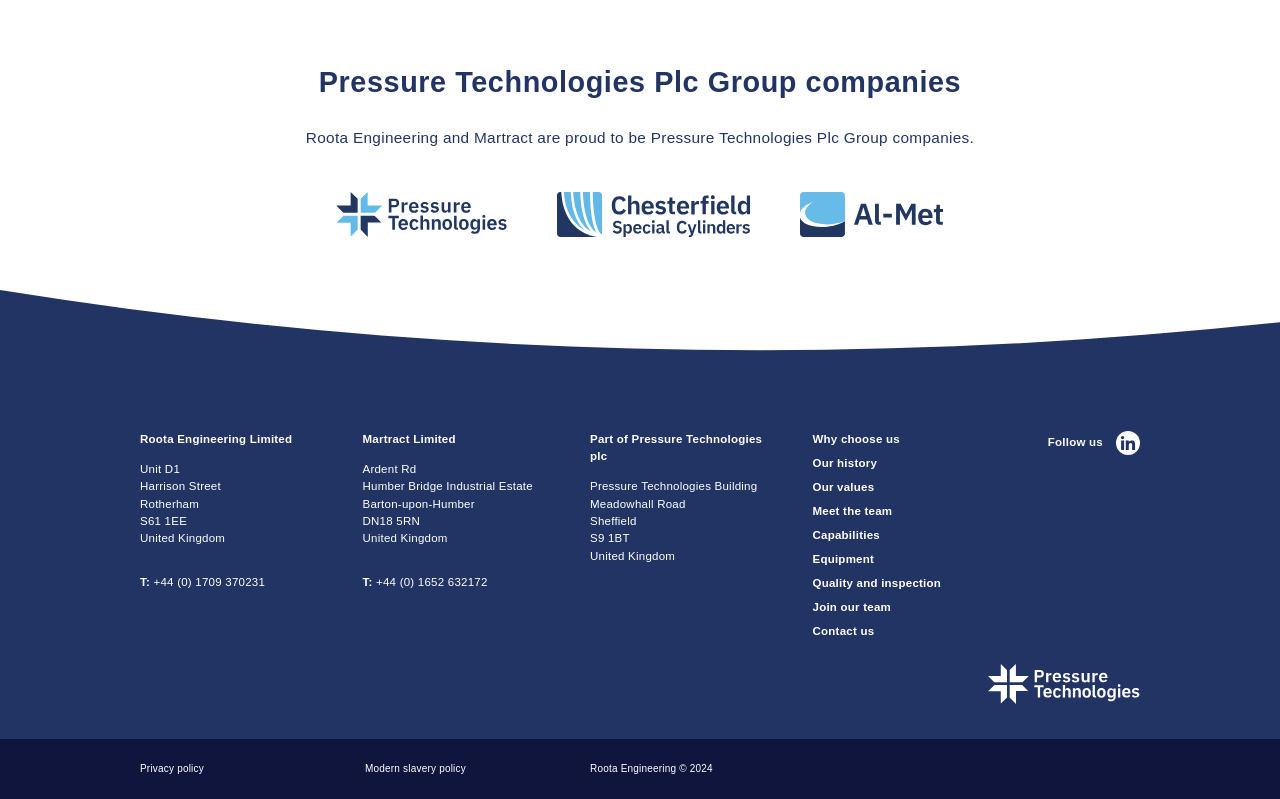What is the phone number of Roota Engineering Limited?
Answer briefly with a single word or phrase based on the image.

+44 (0) 1709 370231